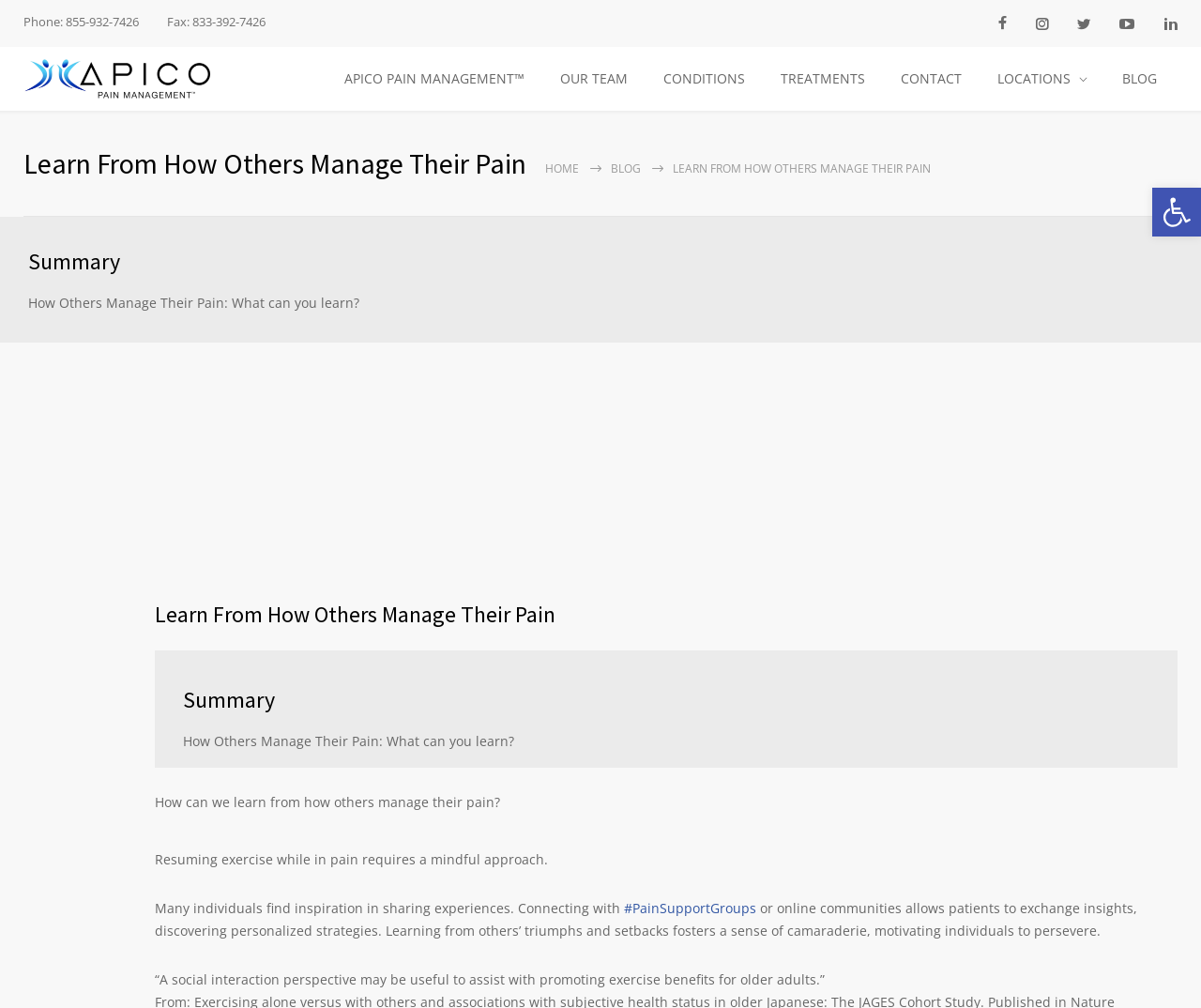Highlight the bounding box coordinates of the element that should be clicked to carry out the following instruction: "Learn from how others manage their pain". The coordinates must be given as four float numbers ranging from 0 to 1, i.e., [left, top, right, bottom].

[0.129, 0.595, 0.462, 0.624]